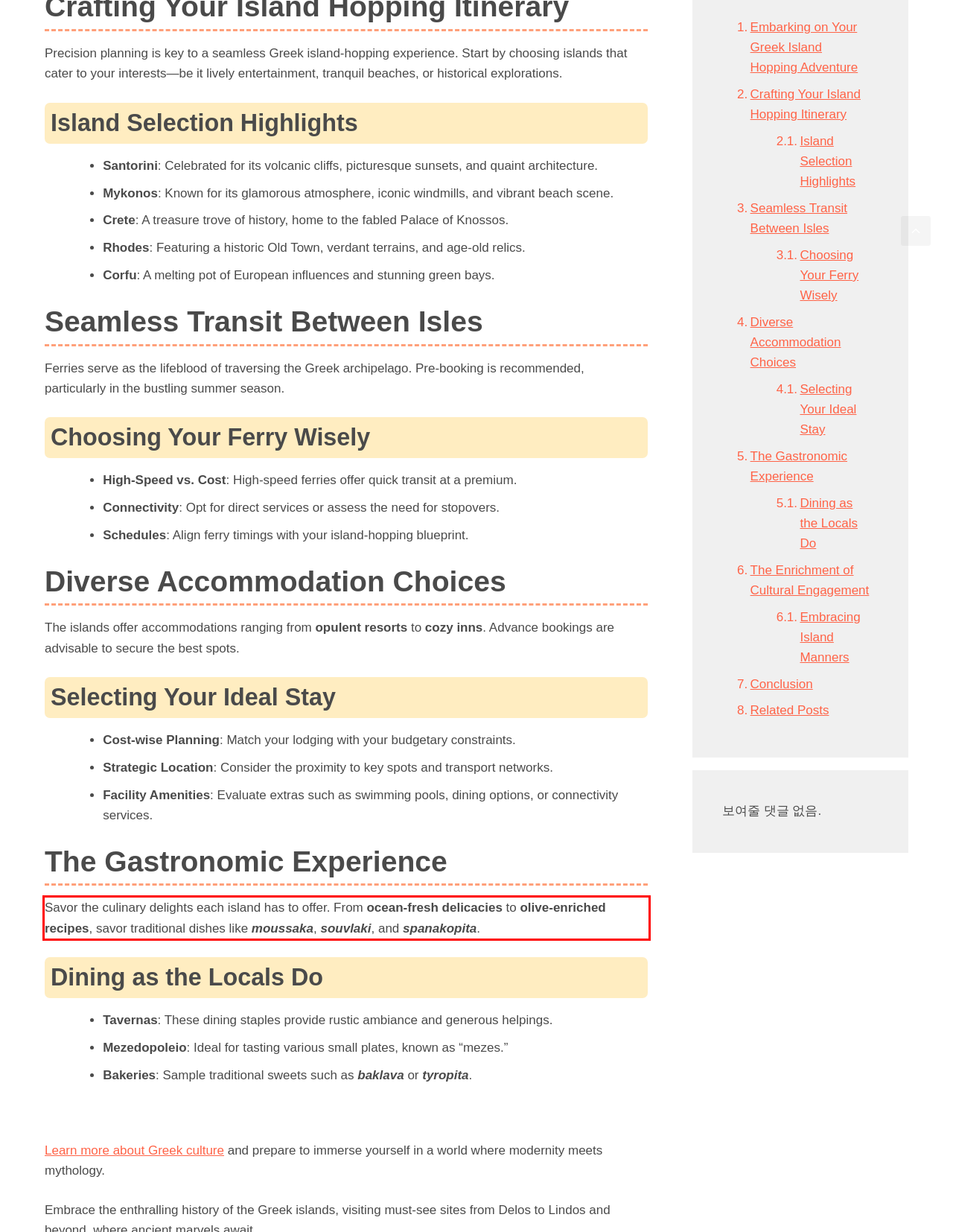You have a screenshot of a webpage with a UI element highlighted by a red bounding box. Use OCR to obtain the text within this highlighted area.

Savor the culinary delights each island has to offer. From ocean-fresh delicacies to olive-enriched recipes, savor traditional dishes like moussaka, souvlaki, and spanakopita.